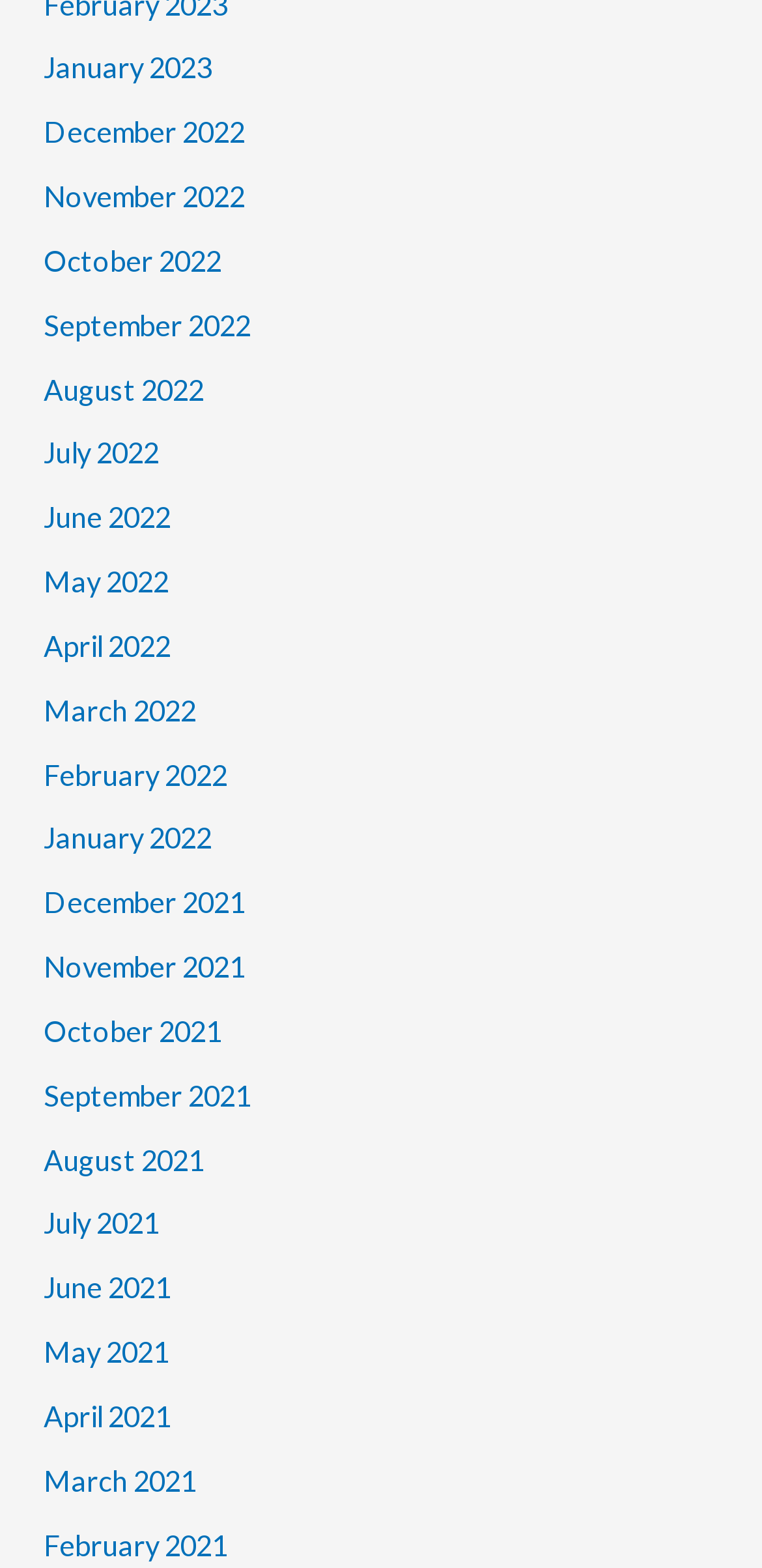Provide a single word or phrase answer to the question: 
Are the months listed in chronological order?

Yes